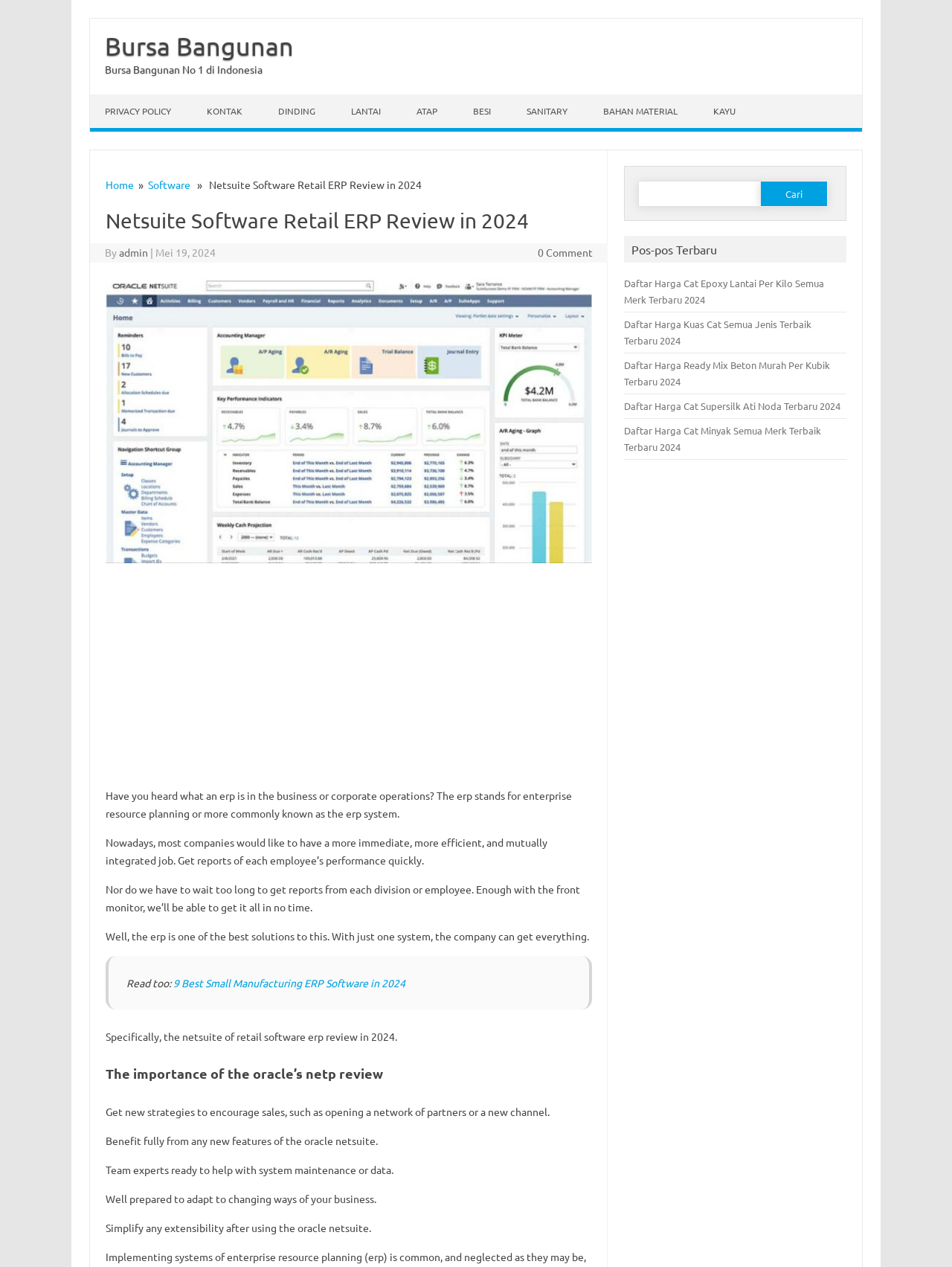Identify the bounding box coordinates of the clickable region necessary to fulfill the following instruction: "Go to 'Home'". The bounding box coordinates should be four float numbers between 0 and 1, i.e., [left, top, right, bottom].

[0.111, 0.141, 0.14, 0.151]